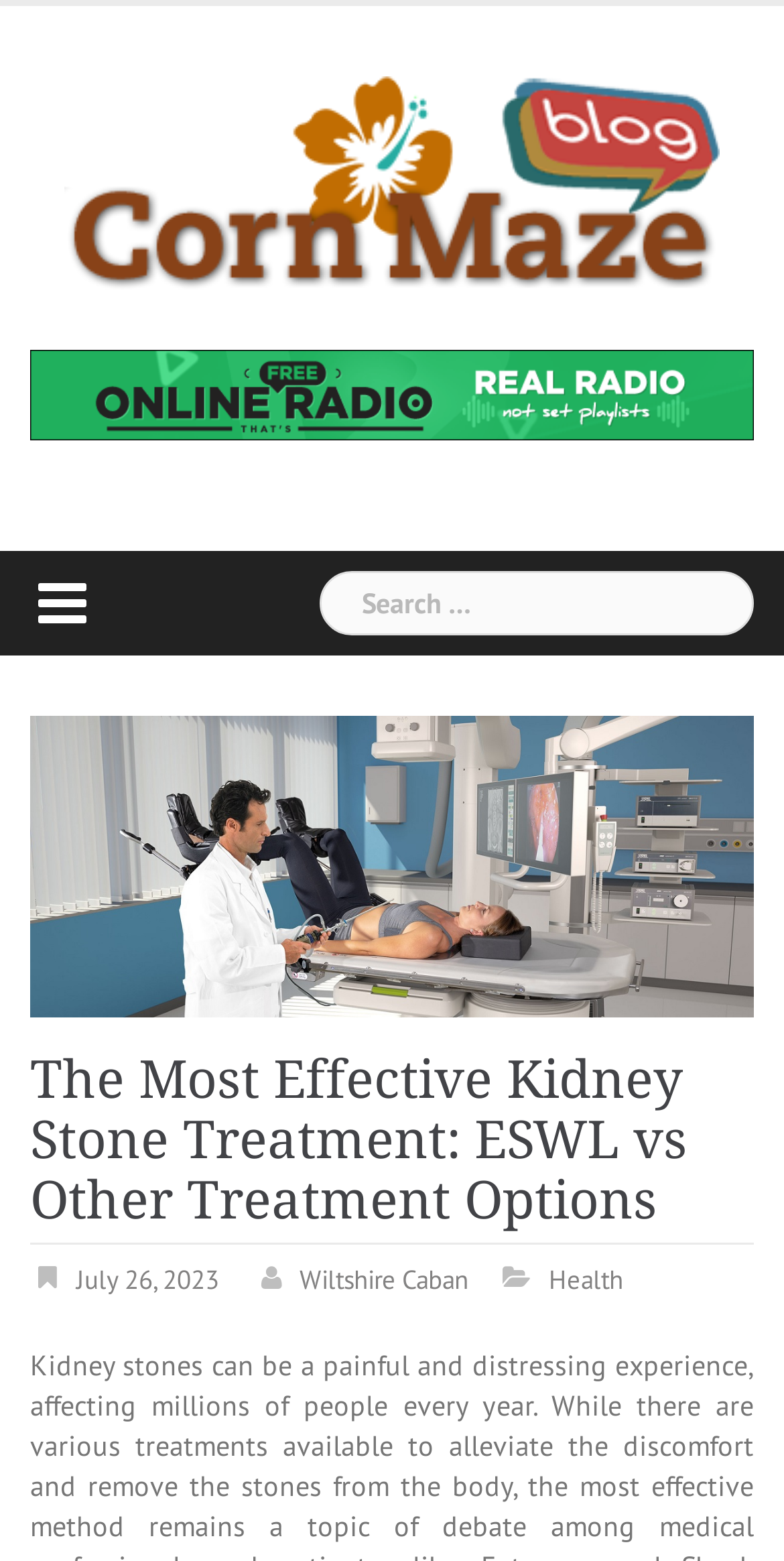Provide an in-depth caption for the contents of the webpage.

The webpage appears to be a blog post about kidney stone treatment options. At the top, there is a logo and a link to the "Corn Maze Blog" with a subtitle "Budgeting Advice - Get Expert Tips & Advice". Below the logo, there is a search bar with a label "Search for:" where users can input their queries.

The main content of the webpage is headed by a title "The Most Effective Kidney Stone Treatment: ESWL vs Other Treatment Options" which is positioned near the top of the page. The title is followed by the date "July 26, 2023" and two links, one to "Wiltshire Caban" and another to "Health", which are likely the author or category of the post.

The meta description suggests that the post will discuss kidney stones, their effects, and available treatments to alleviate discomfort and remove the stones. However, the exact content of the post is not provided in the accessibility tree.